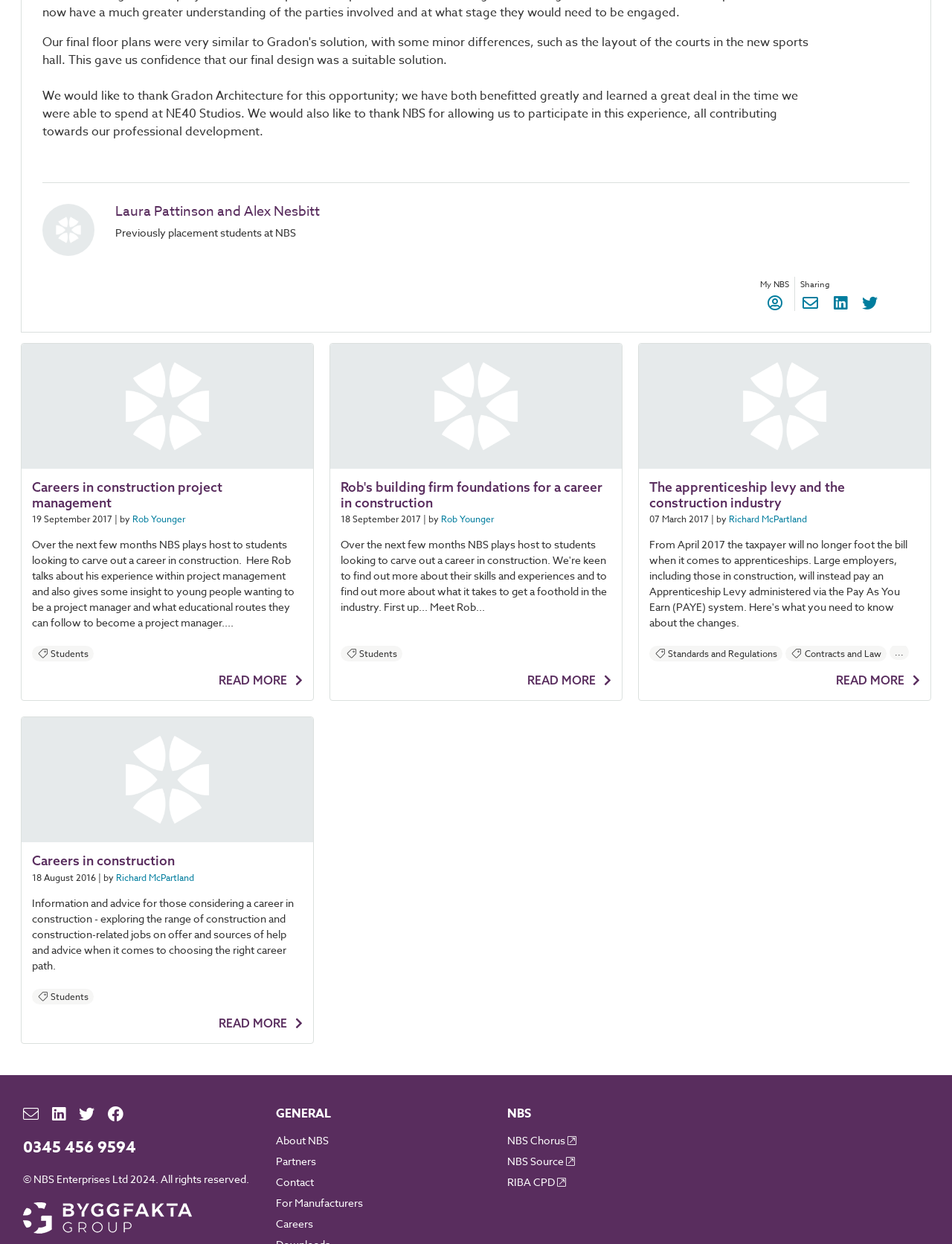Please identify the bounding box coordinates of the region to click in order to complete the task: "Click on the link to read more about careers in construction project management". The coordinates must be four float numbers between 0 and 1, specified as [left, top, right, bottom].

[0.023, 0.276, 0.329, 0.377]